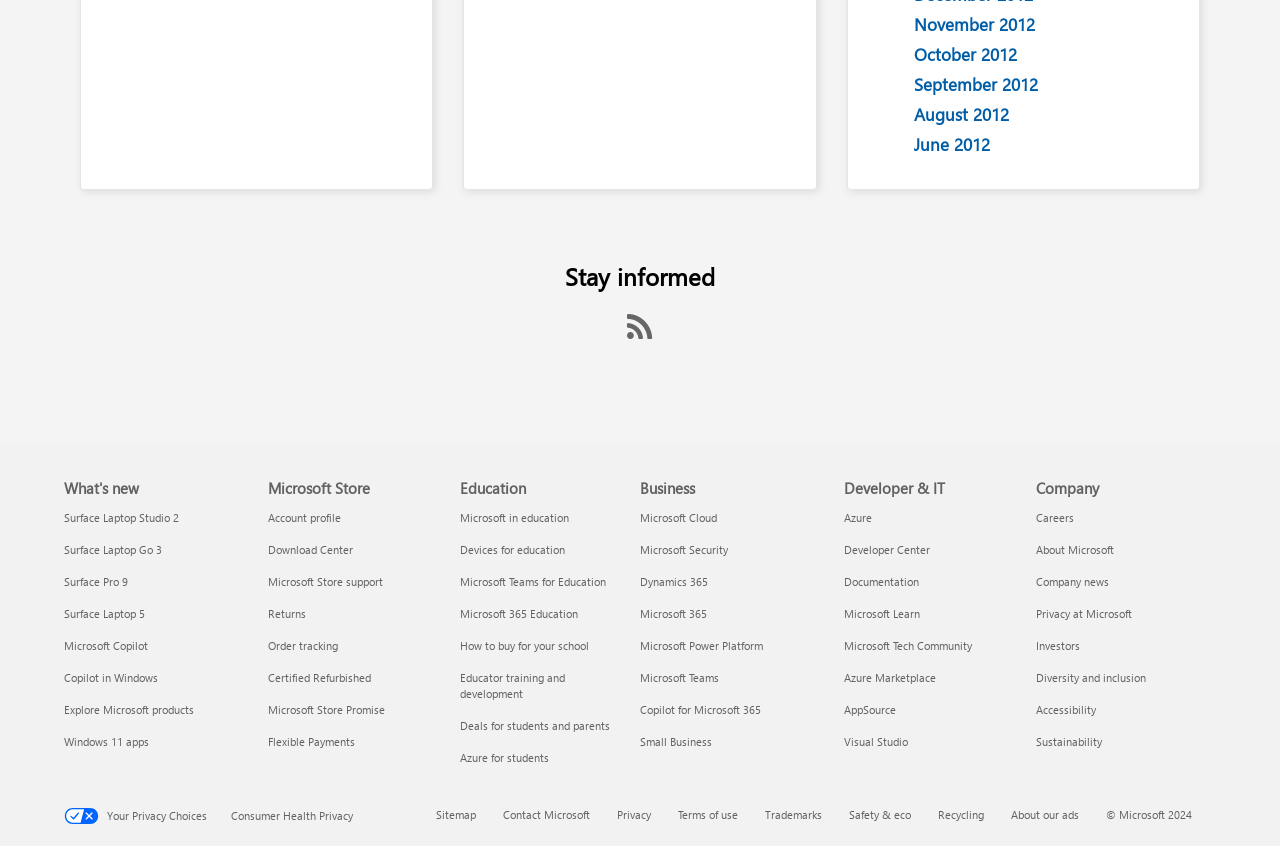Please find the bounding box coordinates for the clickable element needed to perform this instruction: "Click on November 2012".

[0.714, 0.015, 0.808, 0.041]